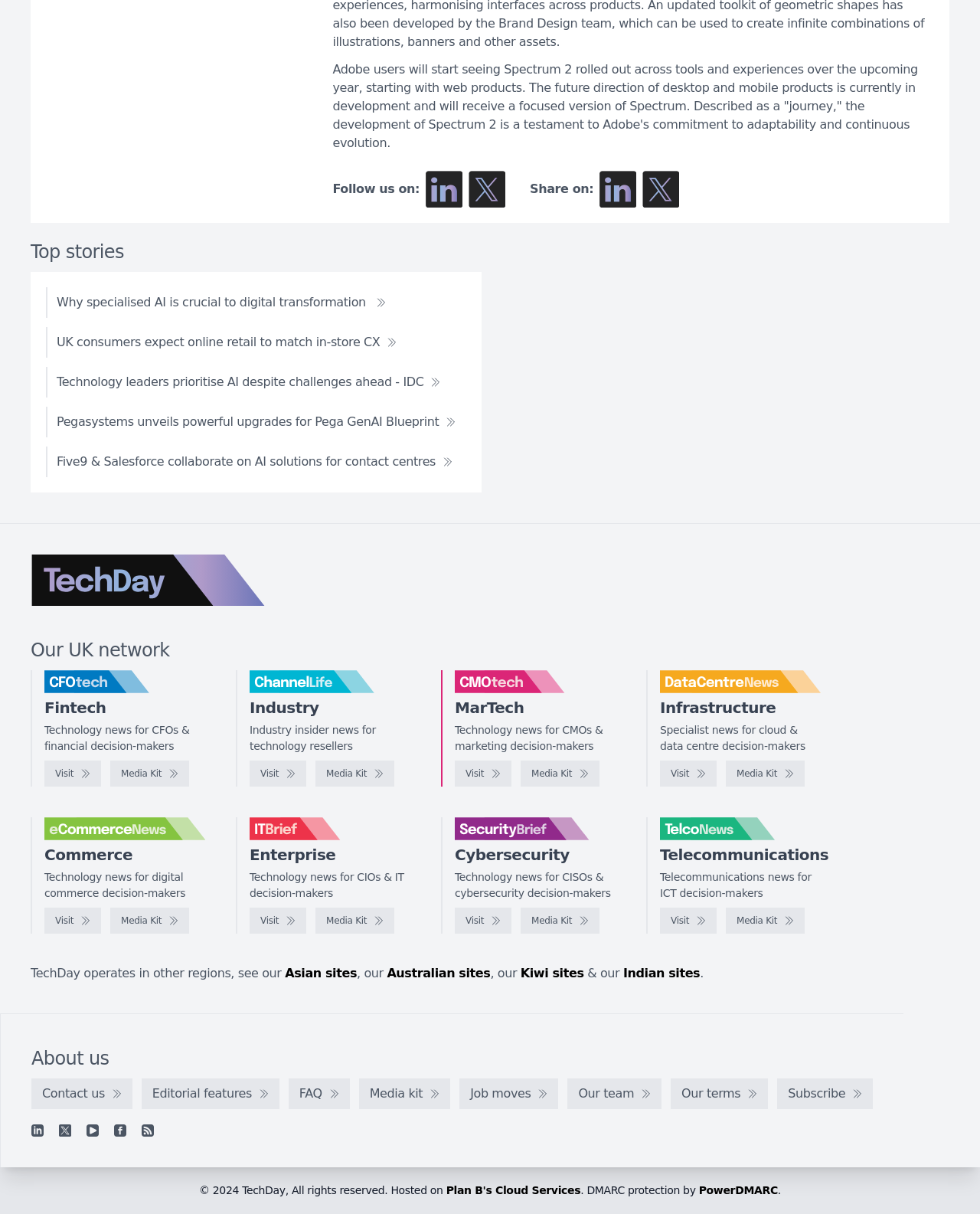Provide the bounding box coordinates of the HTML element described as: "Plan B's Cloud Services". The bounding box coordinates should be four float numbers between 0 and 1, i.e., [left, top, right, bottom].

[0.455, 0.975, 0.592, 0.985]